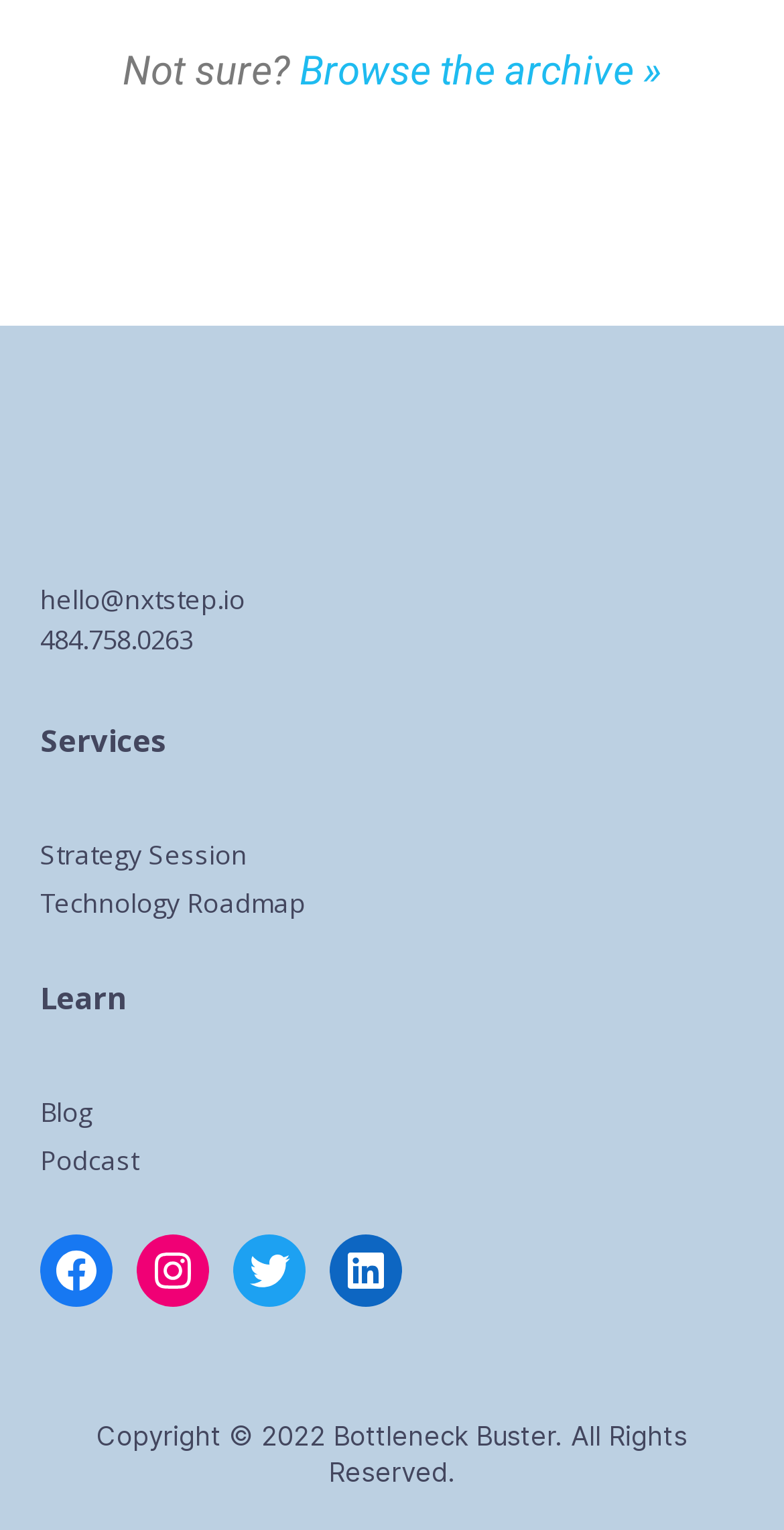Determine the bounding box coordinates of the section to be clicked to follow the instruction: "Visit Facebook page". The coordinates should be given as four float numbers between 0 and 1, formatted as [left, top, right, bottom].

[0.051, 0.807, 0.144, 0.854]